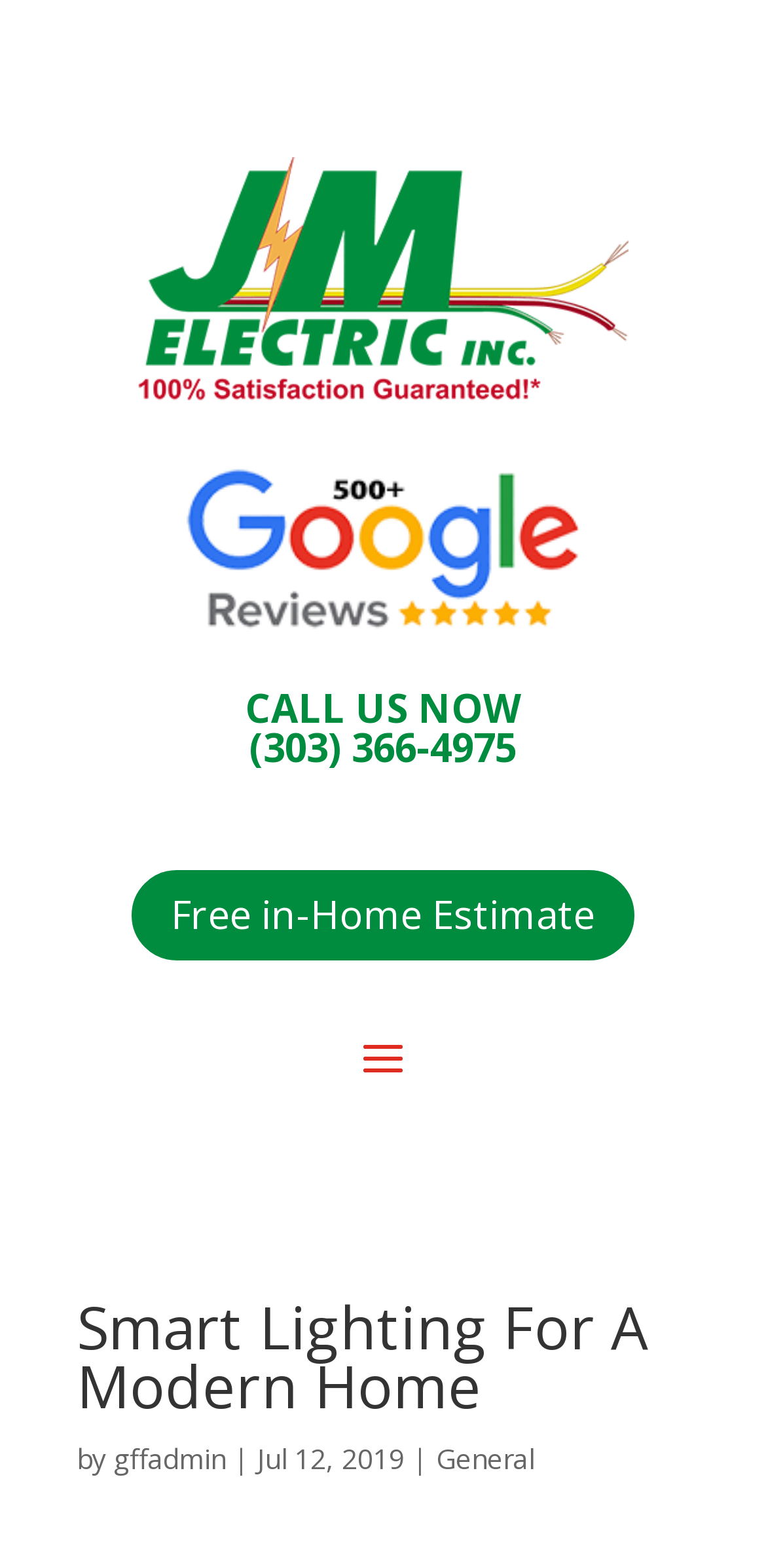From the webpage screenshot, predict the bounding box of the UI element that matches this description: "parent_node: SEARCH name="s"".

None